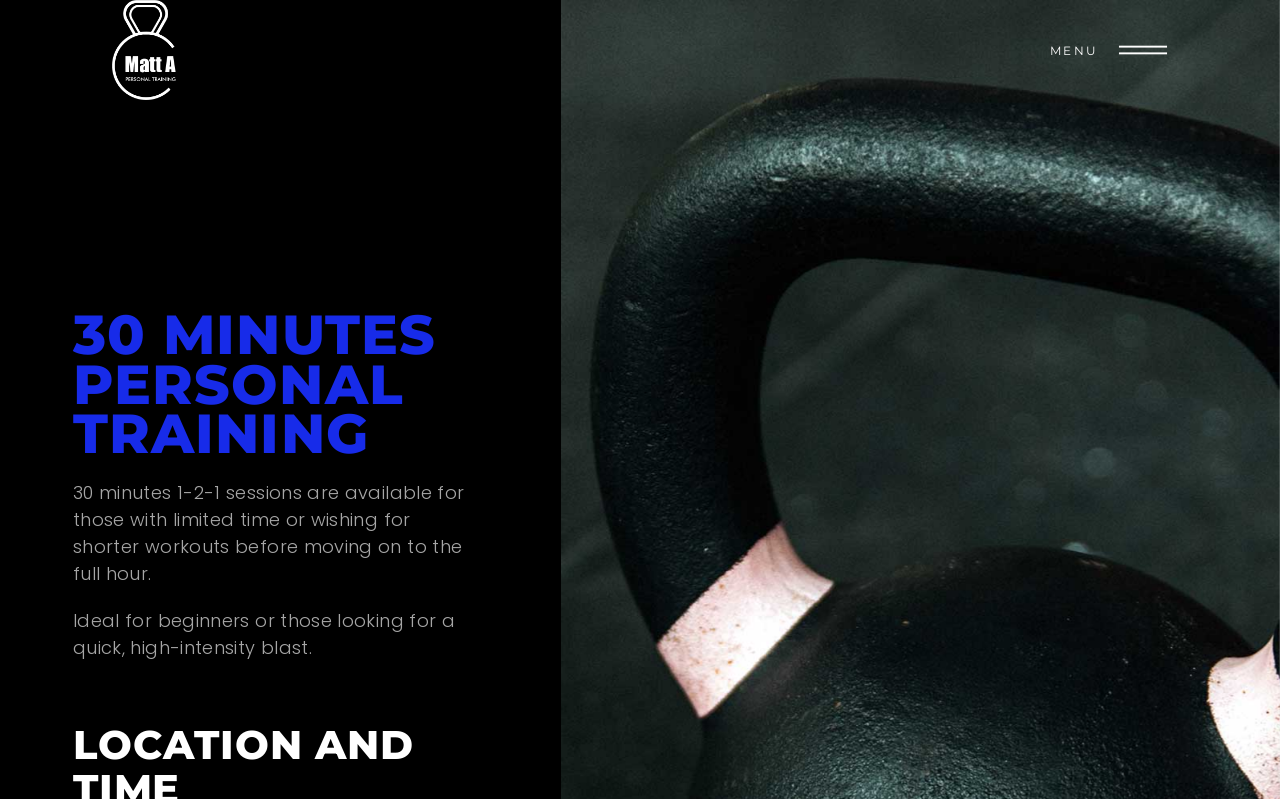Look at the image and give a detailed response to the following question: What is the purpose of the 30-minute sessions?

The webpage states that the 30-minute sessions are 'Ideal for beginners or those looking for a quick, high-intensity blast', which implies that the purpose of these sessions is for beginners or for those who want high-intensity workouts.